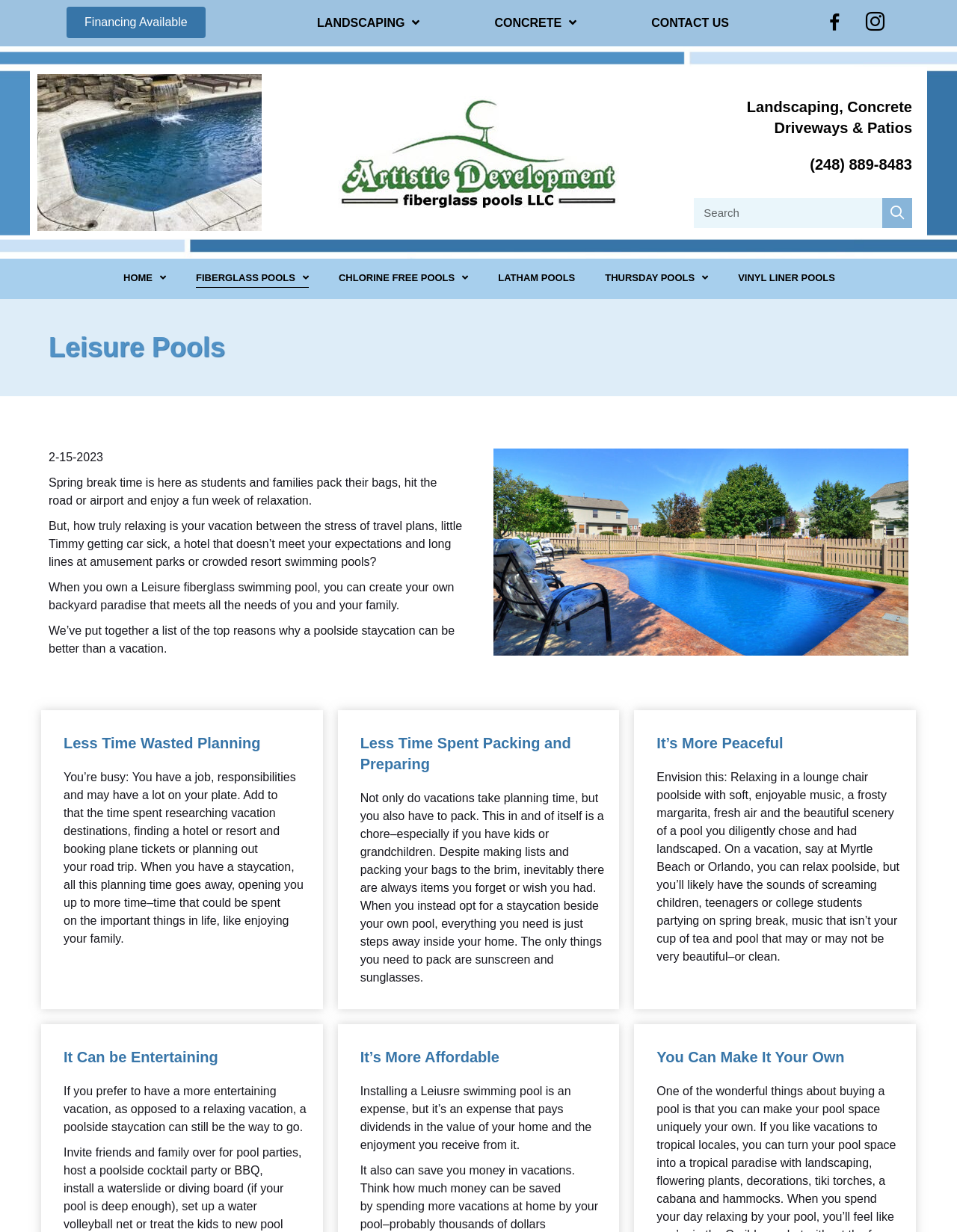Provide the bounding box coordinates, formatted as (top-left x, top-left y, bottom-right x, bottom-right y), with all values being floating point numbers between 0 and 1. Identify the bounding box of the UI element that matches the description: Vinyl Liner Pools

[0.771, 0.216, 0.873, 0.233]